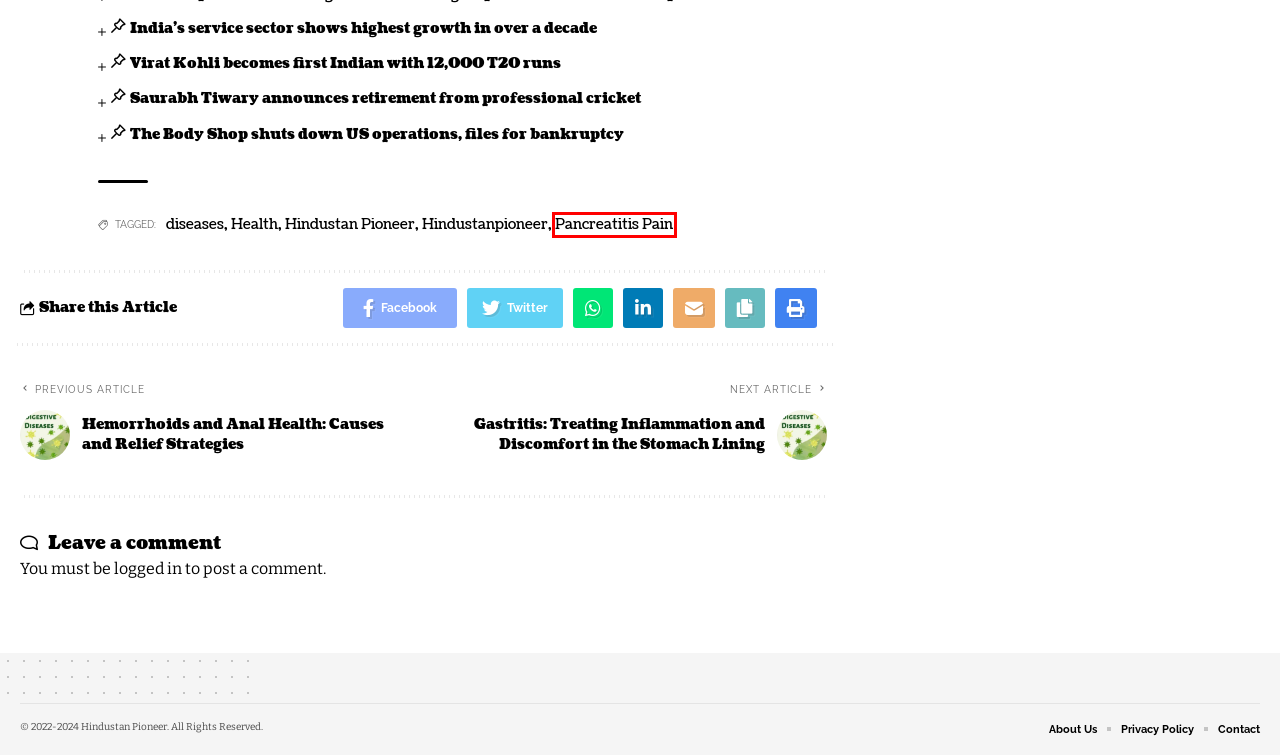You are provided with a screenshot of a webpage highlighting a UI element with a red bounding box. Choose the most suitable webpage description that matches the new page after clicking the element in the bounding box. Here are the candidates:
A. Privacy Policy - Hindustan Pioneer
B. Hindustanpioneer Archives - Hindustan Pioneer
C. Gastritis: Treating Inflammation and Discomfort in the Stomach Lining - Hindustan Pioneer
D. Hemorrhoids and Anal Health: Causes and Relief Strategies - Hindustan Pioneer
E. Saurabh Tiwary announces retirement from professional cricket - Hindustan Pioneer
F. Hindustan Pioneer Archives - Hindustan Pioneer
G. Pancreatitis Pain Archives - Hindustan Pioneer
H. Log In ‹ Hindustan Pioneer —

G